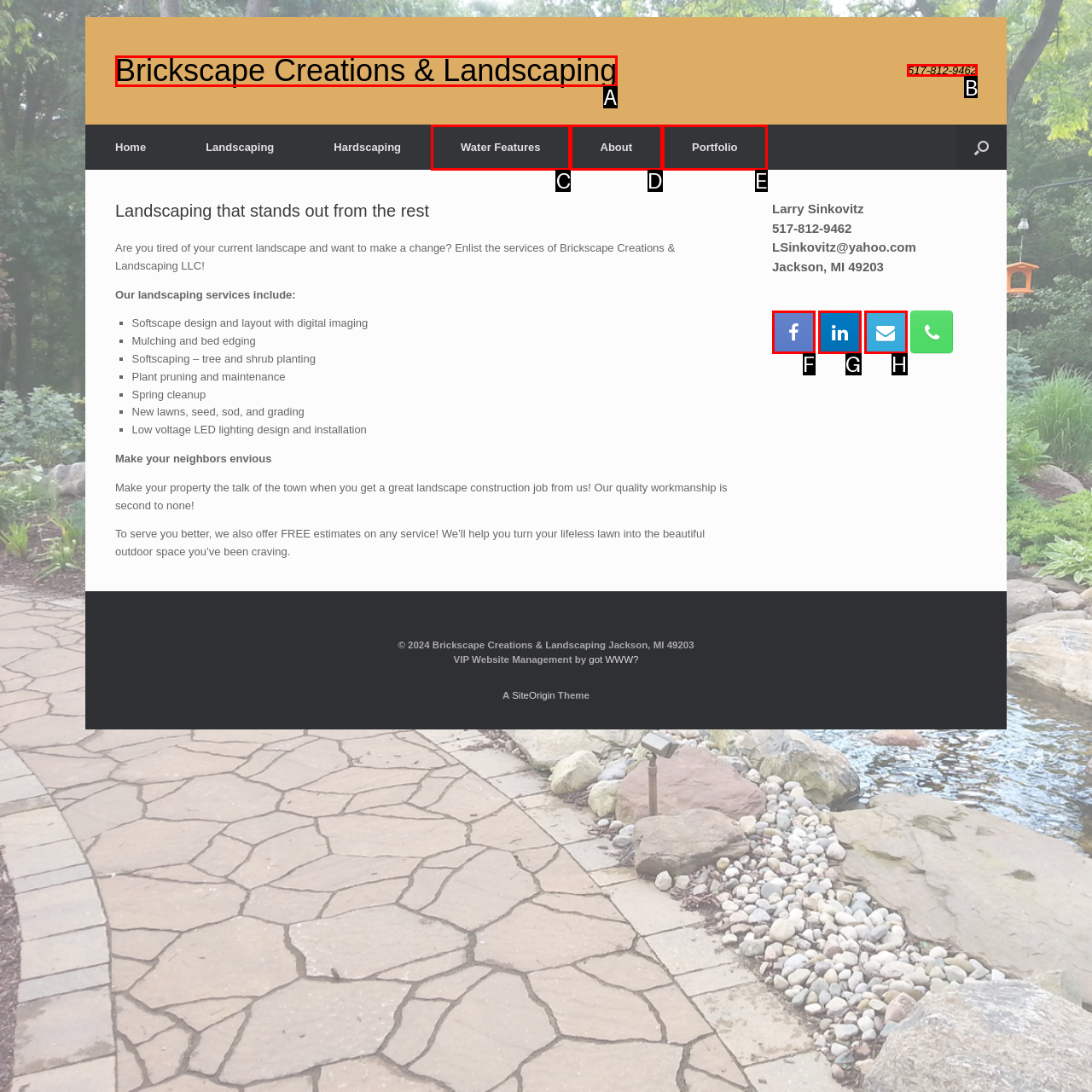Tell me which one HTML element I should click to complete this task: Call the phone number Answer with the option's letter from the given choices directly.

B